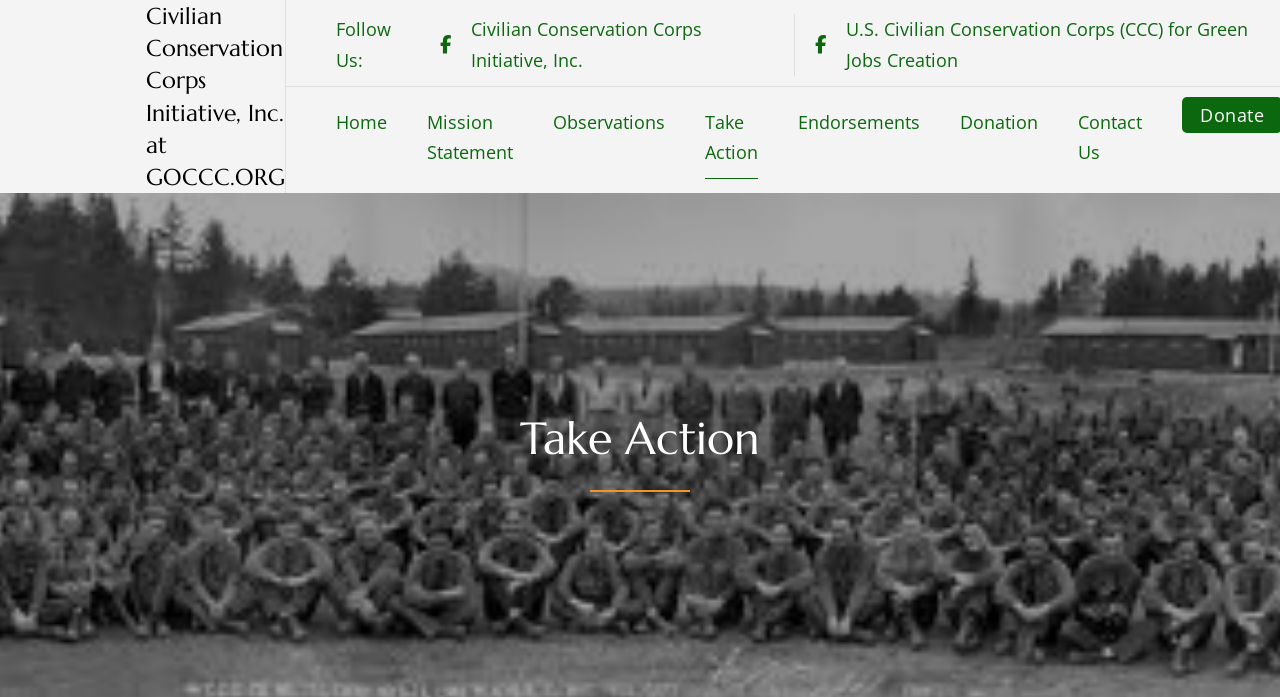What is the section title above the 'Take Action' link?
Please respond to the question thoroughly and include all relevant details.

The section title above the 'Take Action' link can be found by looking at the heading elements, and the one with the text 'Take Action' is located above the 'Take Action' link with the bounding box coordinates [0.551, 0.153, 0.592, 0.256].